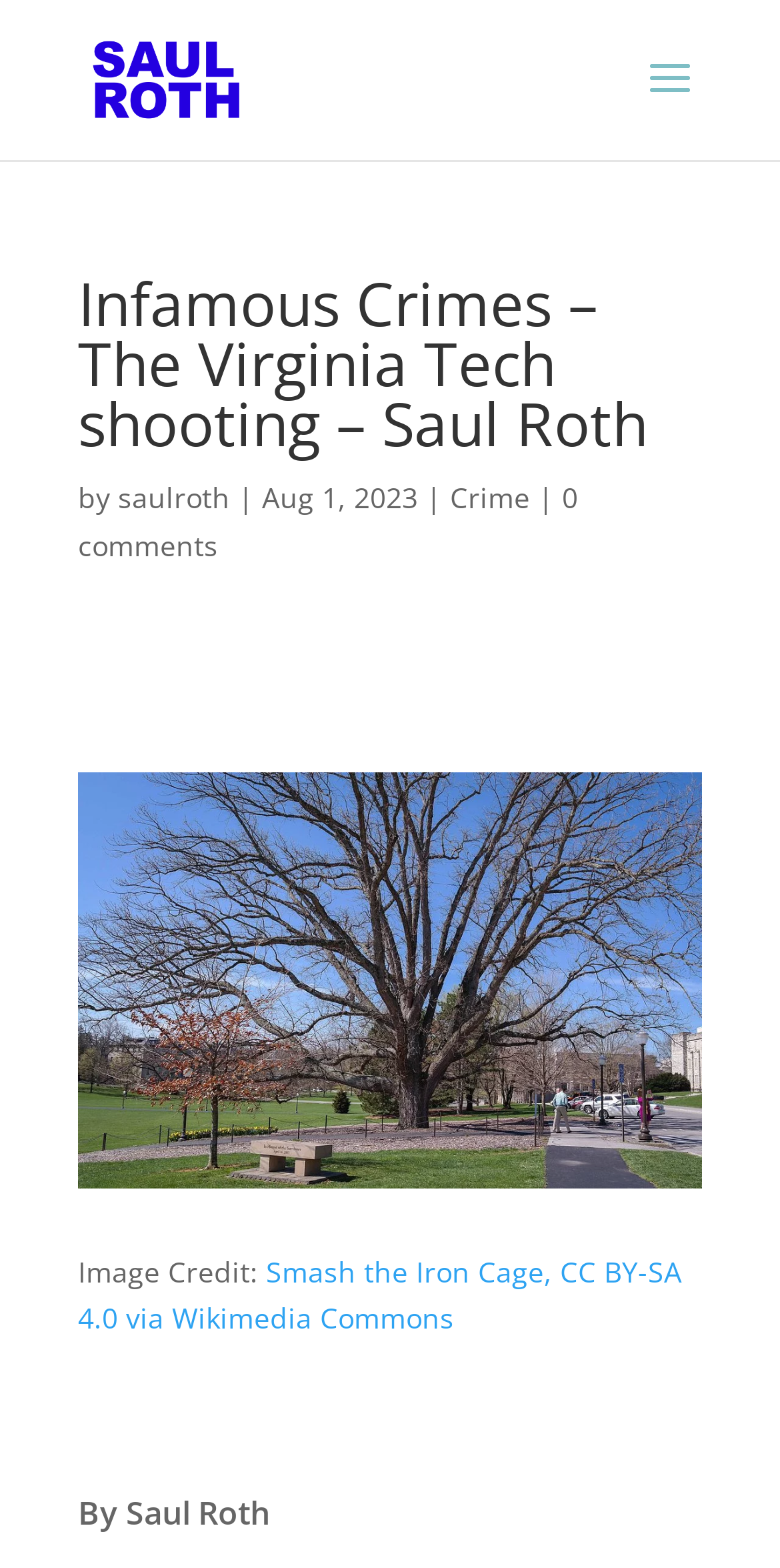Provide a thorough description of the webpage you see.

The webpage is about the Virginia Tech shooting, a mass shooting that occurred on April 16, 2007, on the campus of Virginia Polytechnic Institute. At the top-left corner, there is a link to "Saul Roth" accompanied by a small image of the same name. Below this, there is a heading that reads "Infamous Crimes – The Virginia Tech shooting – Saul Roth". 

To the right of the heading, there is a line of text that includes the phrase "by Saul Roth", followed by a date "Aug 1, 2023", and then a link to "Crime". On the same line, there is a link to "0 comments" at the far right. 

Below the heading, there is a large image that takes up most of the width of the page, with a caption "Image Credit:" at the bottom-left corner. The image credit is attributed to "Smash the Iron Cage, CC BY-SA 4.0 via Wikimedia Commons" through a link. 

At the very bottom of the page, there is a line of text that reads "By Saul Roth". Overall, the webpage appears to be an article or blog post about the Virginia Tech shooting, written by Saul Roth.